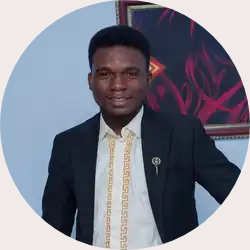Give a detailed account of the visual elements in the image.

The image features a professional-looking individual named Love Akinlesi, who is identified as a Front-end Developer. He is dressed in a formal black suit with a white shirt, complemented by a decorative tie. The circular framing of the image adds a polished touch, while the background showcases a subtle art piece that enhances the overall aesthetic. This portrait reflects Love Akinlesi's commitment and professionalism within the tech industry, aligning with the organization's mission to inspire and connect believers through innovative projects and purpose-driven work.